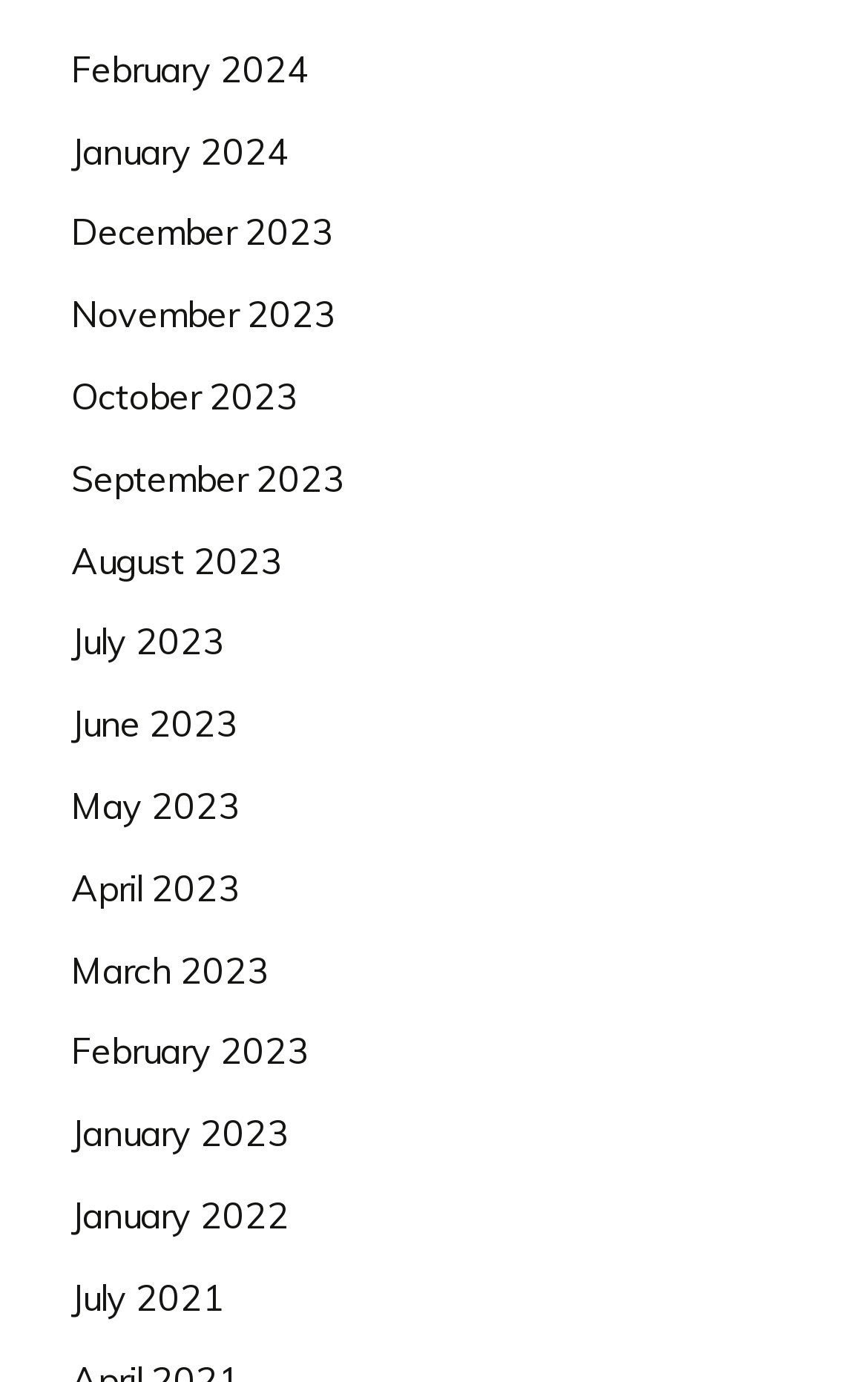Please determine the bounding box coordinates of the area that needs to be clicked to complete this task: 'View February 2024'. The coordinates must be four float numbers between 0 and 1, formatted as [left, top, right, bottom].

[0.082, 0.033, 0.356, 0.066]